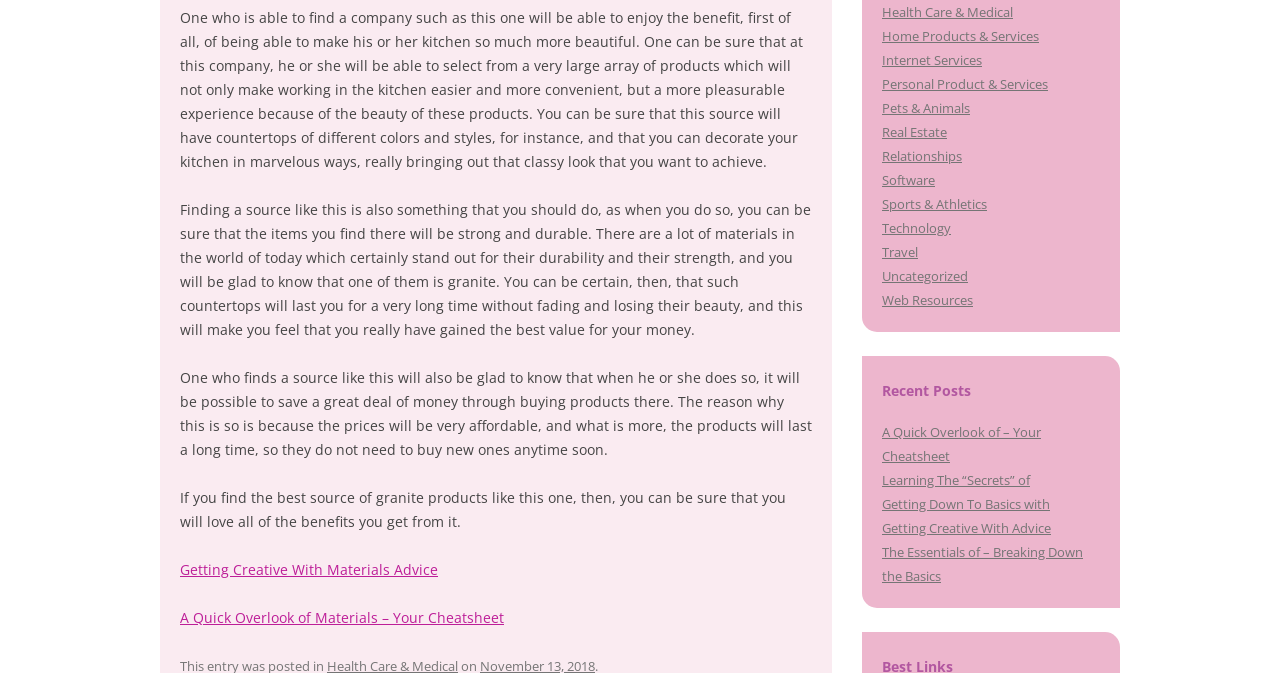Please determine the bounding box coordinates, formatted as (top-left x, top-left y, bottom-right x, bottom-right y), with all values as floating point numbers between 0 and 1. Identify the bounding box of the region described as: Contact Us

None